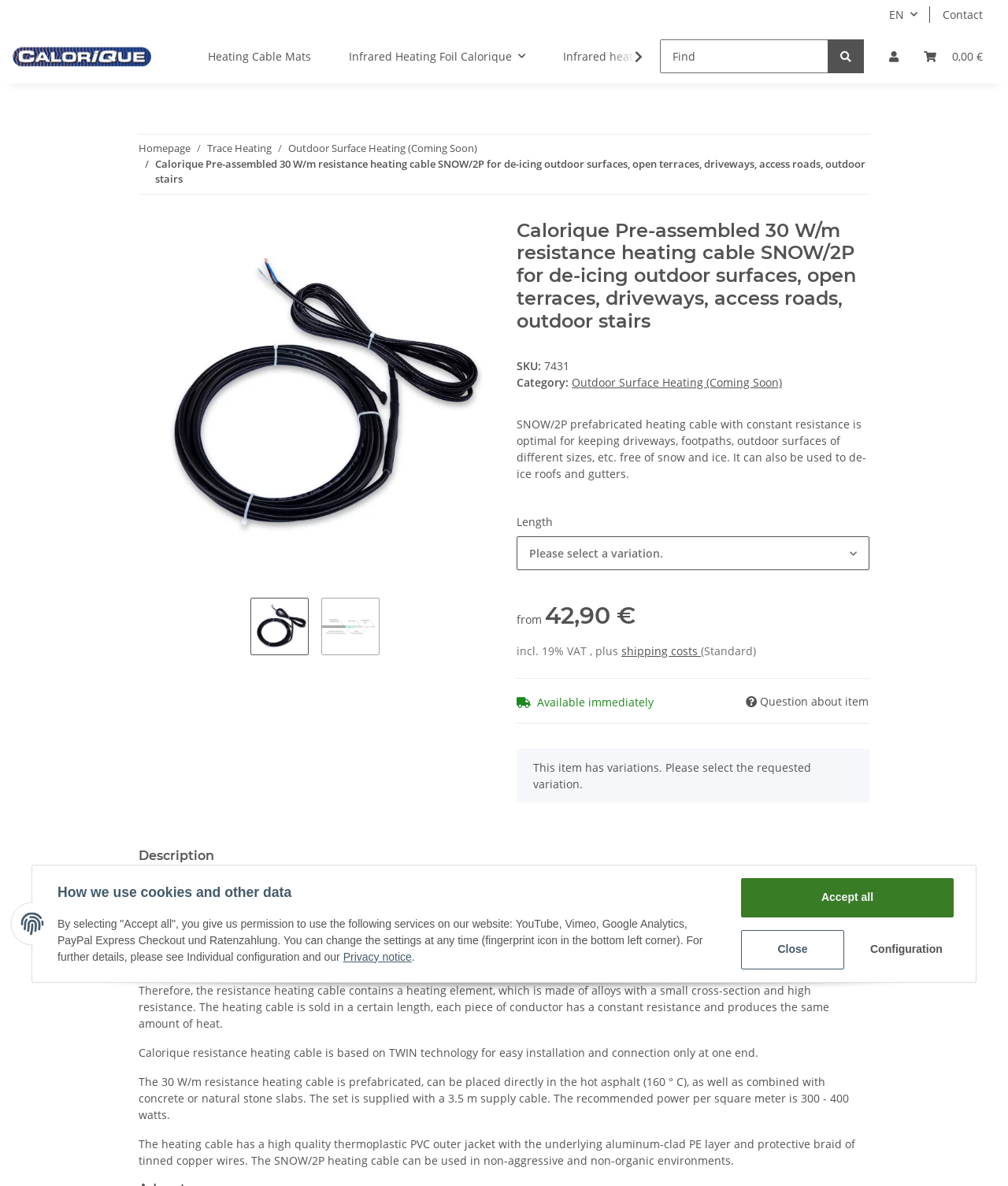Provide an in-depth caption for the webpage.

This webpage is about a product called Calorique Pre-assembled 30 W/m resistance heating cable SNOW/2P, which is used for de-icing outdoor surfaces, driveways, and roofs. 

At the top of the page, there are several navigation links, including "Contact", "Calorique Shop", and "My Account". There is also a search bar with a "Find" button. 

Below the navigation links, there is a breadcrumb navigation menu that shows the current page's location within the website's hierarchy. The breadcrumb menu is followed by a group of links to other related products, including "Heating Cable Mats", "Infrared Heating Foil Calorique", and "Thermostats".

The main content of the page is divided into several sections. The first section displays an image of the product, along with its name, description, and price. The description explains that the product is a prefabricated heating cable with constant resistance, suitable for keeping outdoor surfaces free of snow and ice. 

Below the product information, there is a section with technical details, including a description list with terms such as "Length" and their corresponding values. There is also a combobox to select a variation of the product.

The next section displays a static text describing the product's features and usage. It explains that the heating cable is based on TWIN technology, can be placed directly in hot asphalt, and has a high-quality thermoplastic PVC outer jacket.

The page also has a tablist with a single tab labeled "Description", which contains a detailed description of the product's features and usage.

At the bottom of the page, there is a section with links to the website's privacy notice and cookie settings. There are also buttons to accept all cookies, close the cookie settings, or configure them individually.